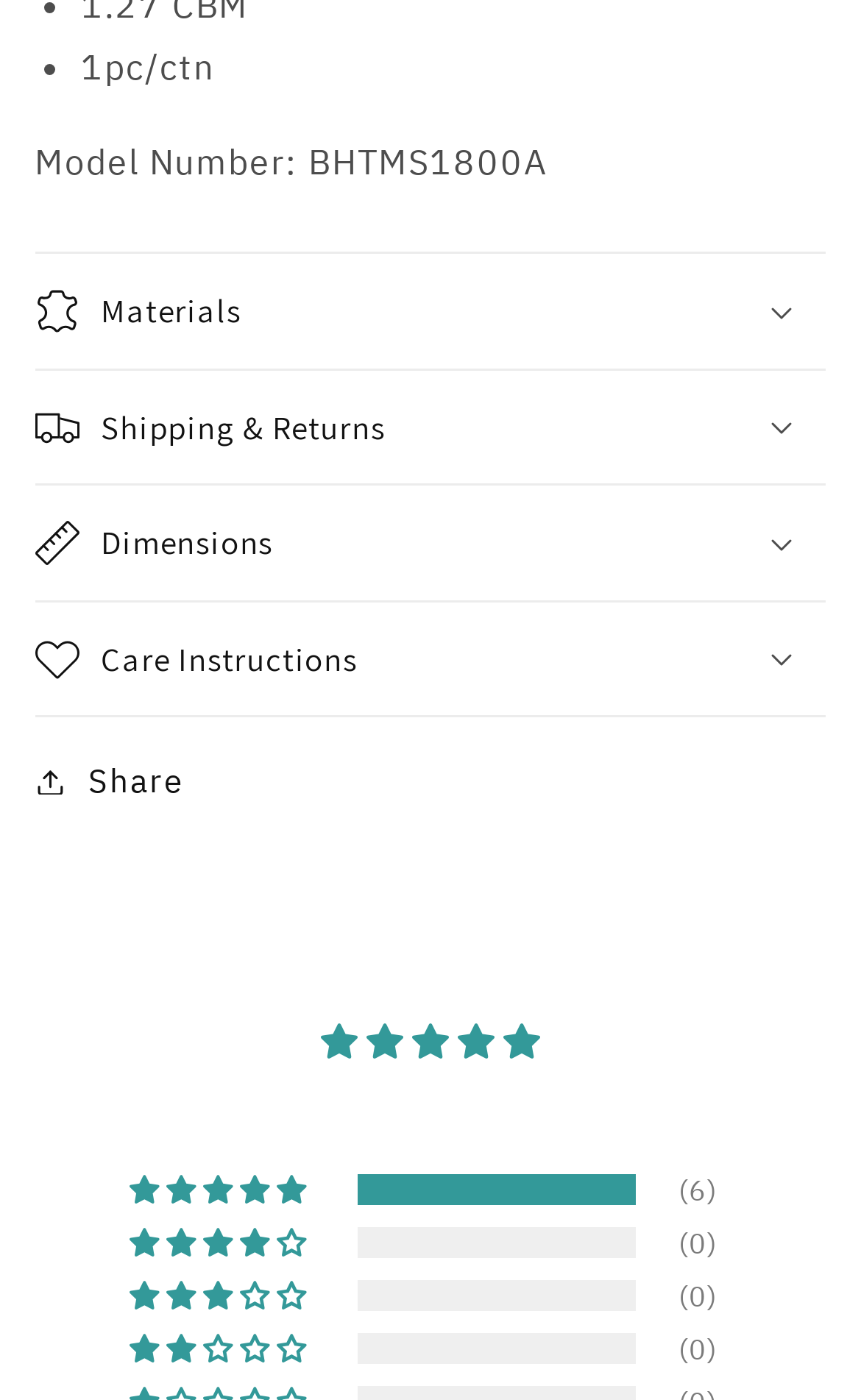Please specify the bounding box coordinates of the element that should be clicked to execute the given instruction: 'Share the product'. Ensure the coordinates are four float numbers between 0 and 1, expressed as [left, top, right, bottom].

[0.04, 0.538, 0.213, 0.579]